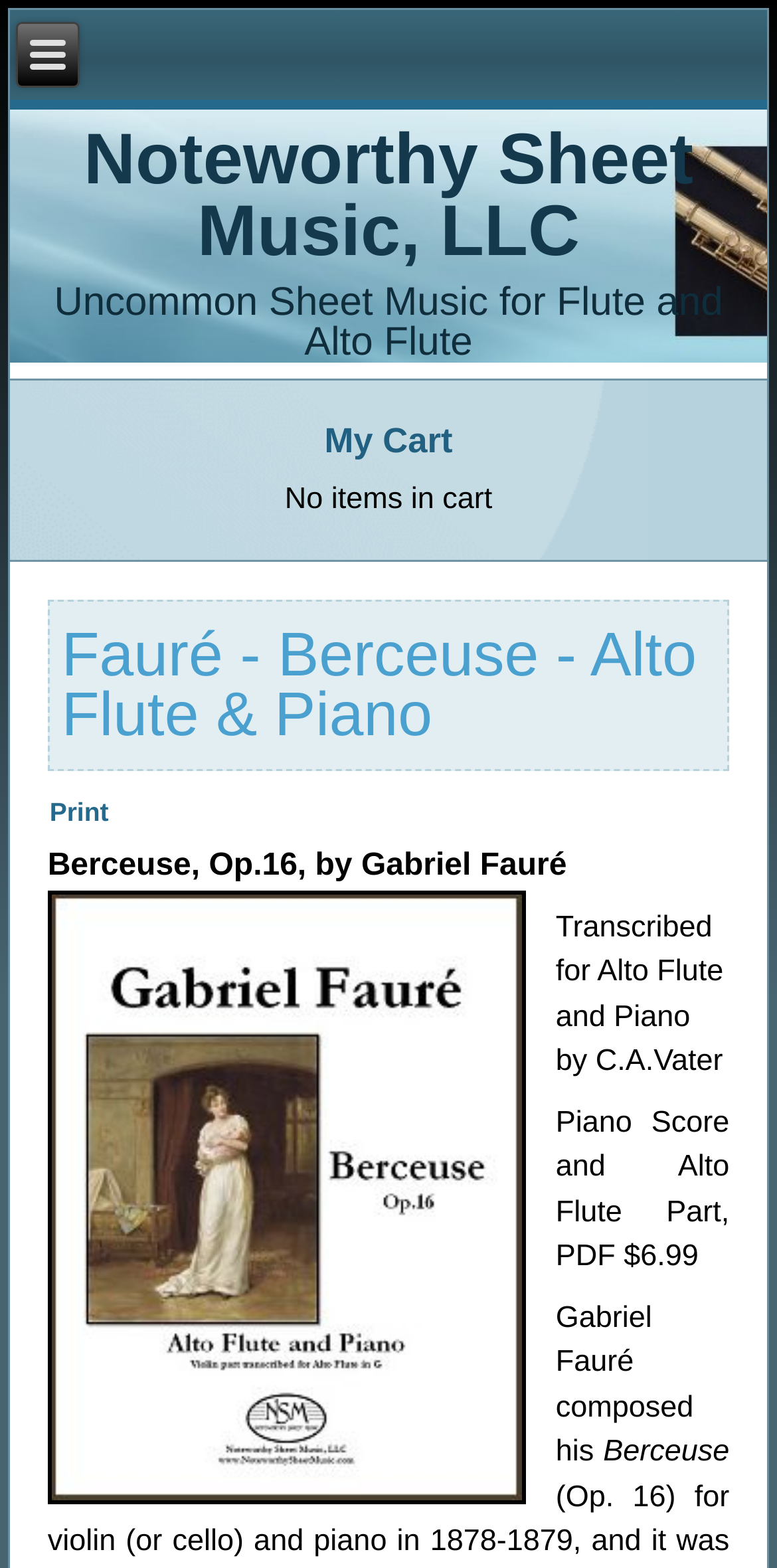Please provide a detailed answer to the question below based on the screenshot: 
What is the price of the piano score and alto flute part?

I found the answer by looking at the text 'Piano Score and Alto Flute Part, PDF $6.99' which is a description of the product.